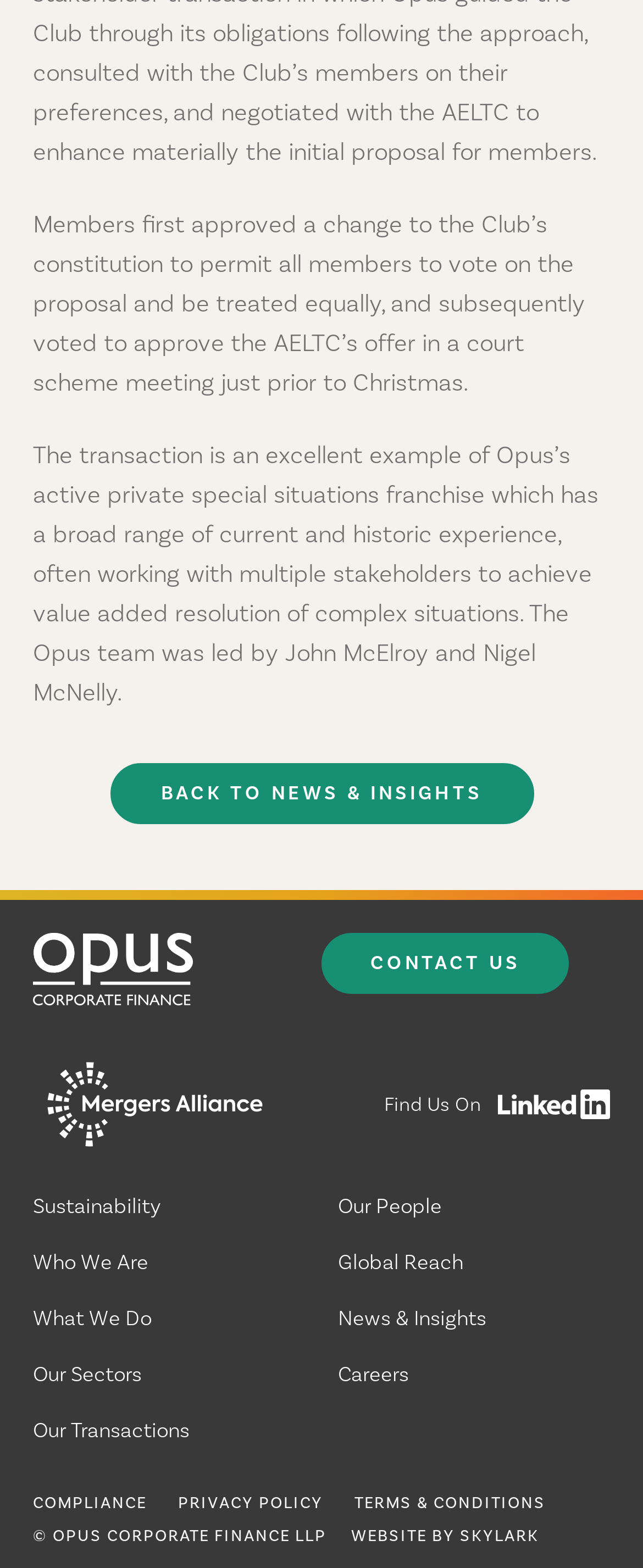What is the name of the company mentioned in the article?
Please answer the question with as much detail and depth as you can.

The name of the company can be inferred from the static text elements [108] and [109] which mention Opus's active private special situations franchise and the team led by John McElroy and Nigel McNelly.